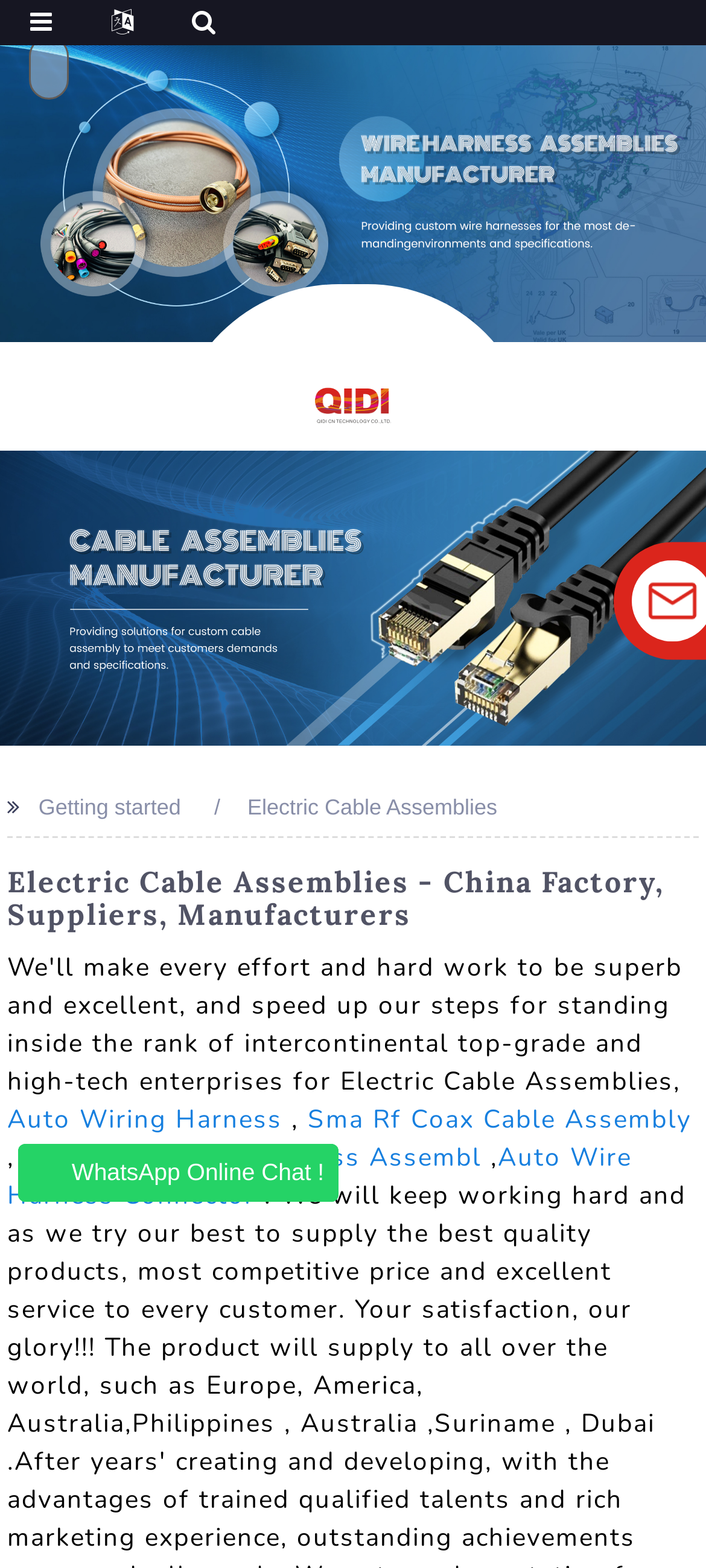Determine the bounding box coordinates of the clickable region to execute the instruction: "go to slide 1". The coordinates should be four float numbers between 0 and 1, denoted as [left, top, right, bottom].

[0.438, 0.183, 0.48, 0.199]